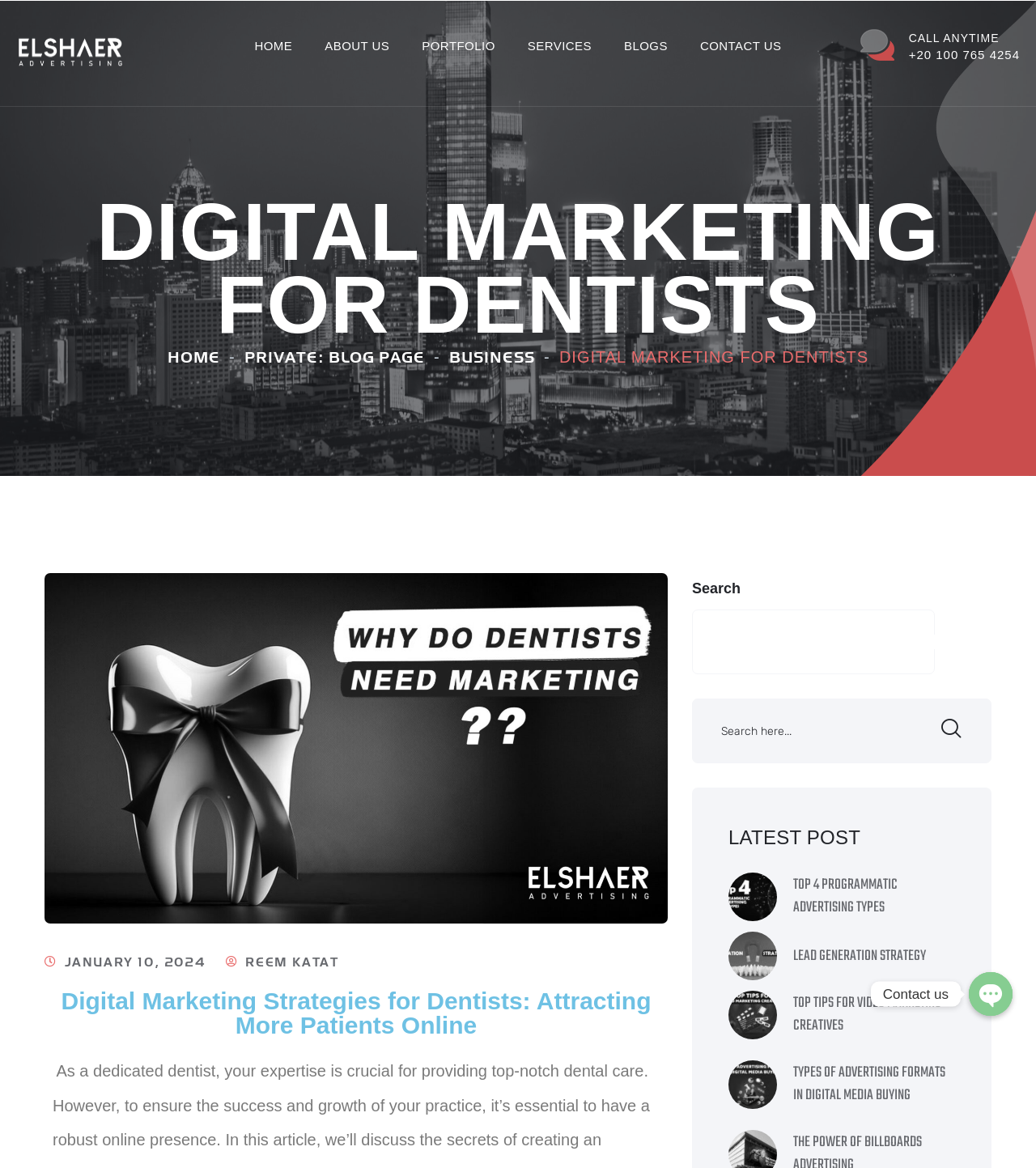Give a complete and precise description of the webpage's appearance.

The webpage is about digital marketing for dentists, with a focus on elevating visibility, attracting more patients, and growing dental businesses. At the top left, there is a logo of "El Shaer Advertising" with a link to the company's website. Next to it, there are seven navigation links: "HOME", "ABOUT US", "PORTFOLIO", "SERVICES", "BLOGS", and "CONTACT US". 

Below the navigation links, there is a large heading that reads "DIGITAL MARKETING FOR DENTISTS". On the right side of the heading, there are three links: "HOME", "PRIVATE: BLOG PAGE", and "BUSINESS". 

Underneath, there is a section with a heading that reads "Digital Marketing Strategies for Dentists: Attracting More Patients Online". This section contains an image and a link to a blog post with the date "JANUARY 10, 2024" and the author "REEM KATAT". 

On the right side of the page, there are two search bars, one above the other. The top search bar has a button with the text "SEARCH", while the bottom search bar has a button with a magnifying glass icon. 

Below the search bars, there is a section with a heading that reads "LATEST POST". This section contains four links to blog posts, each with an image and a title: "programmatic advertising TOP 4 PROGRAMMATIC ADVERTISING TYPES", "lead generation strategy LEAD GENERATION STRATEGY", "video marketing creatives TOP TIPS FOR VIDEO MARKETING CREATIVES", and "advertising formats TYPES OF ADVERTISING FORMATS IN DIGITAL MEDIA BUYING". 

At the bottom right of the page, there is a call-to-action button that reads "Contact us" and a link to a phone number "+20 100 765 4254".